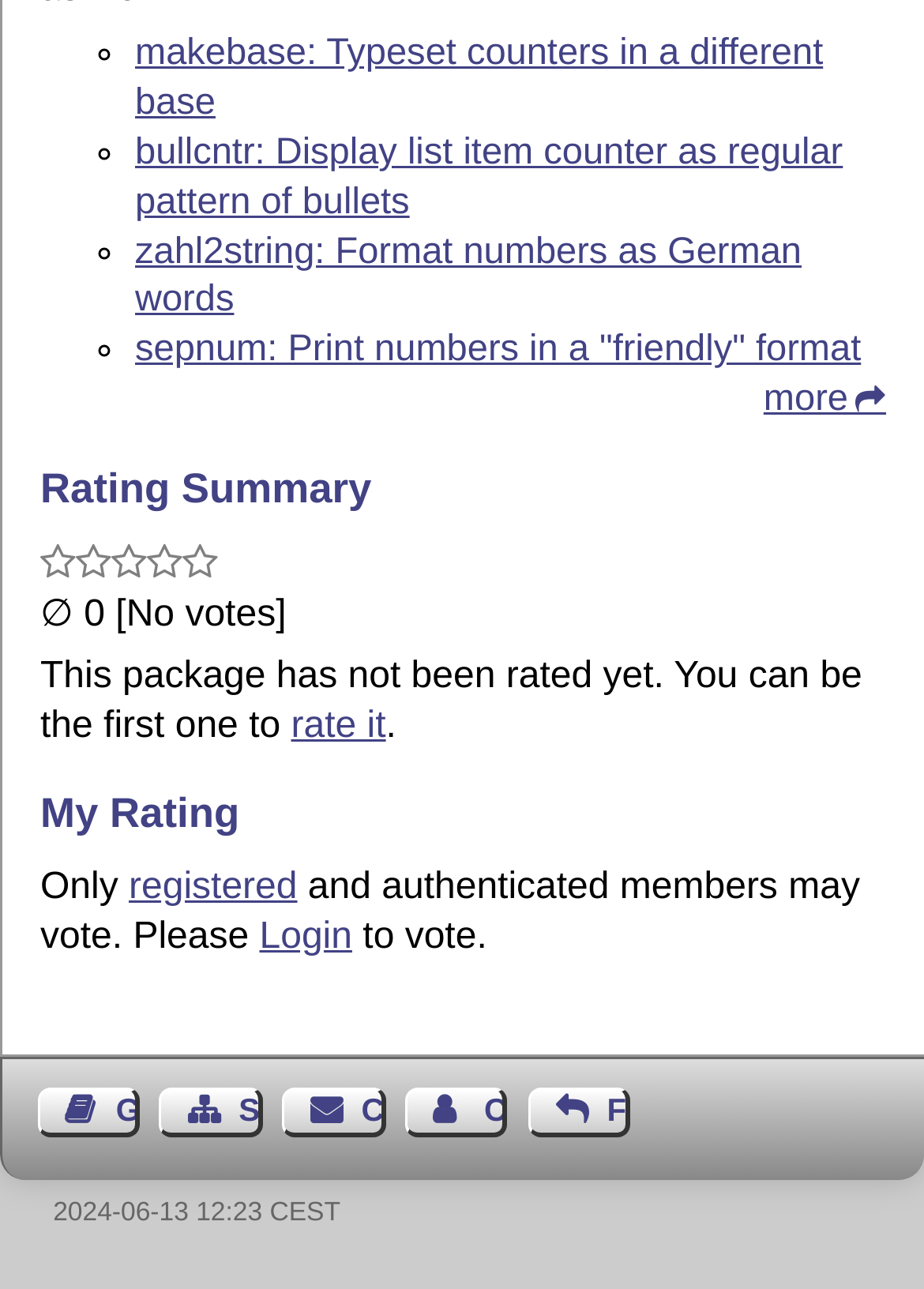Use a single word or phrase to answer the question: 
What is the date and time of the last update?

2024-06-13 12:23 CEST